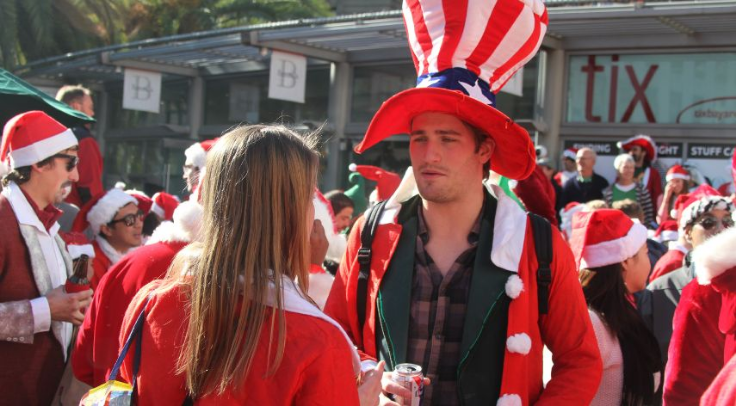Please answer the following question using a single word or phrase: 
What type of hat is the man wearing?

Patriotic hat